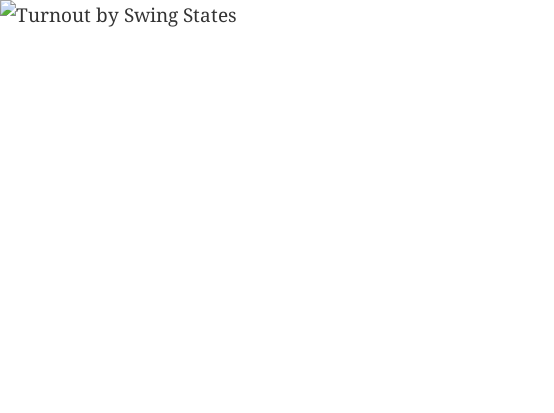Elaborate on the elements present in the image.

The image titled "Turnout by Swing States" presents a visual representation of voter turnout percentages across various swing states in the United States during recent elections. This chart is crucial for understanding the changing political landscape, particularly focusing on how different demographics have influenced Republican voting patterns. The accompanying text discusses the historical context of voter turnout in Ohio, highlighting the challenges faced by moderate Republican candidates in the past decade compared to more populist approaches. A closer analysis is suggested to examine the dropoff in GOP votes from the Bush administration to the Romney and McCain campaigns, emphasizing the significance of enthusiasm among voters in swing states like Ohio and Florida.